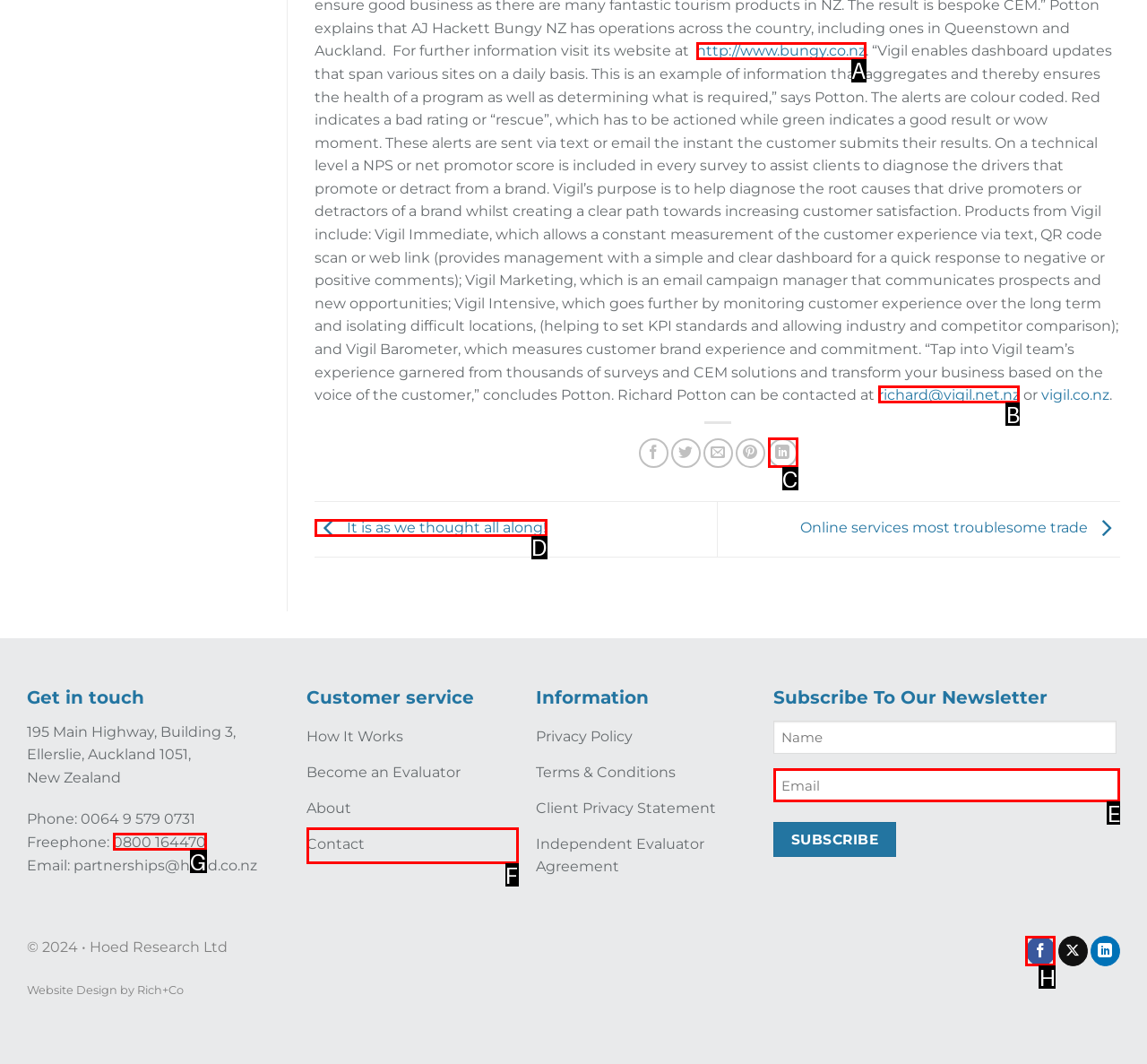Which HTML element should be clicked to perform the following task: Contact Richard Potton
Reply with the letter of the appropriate option.

B